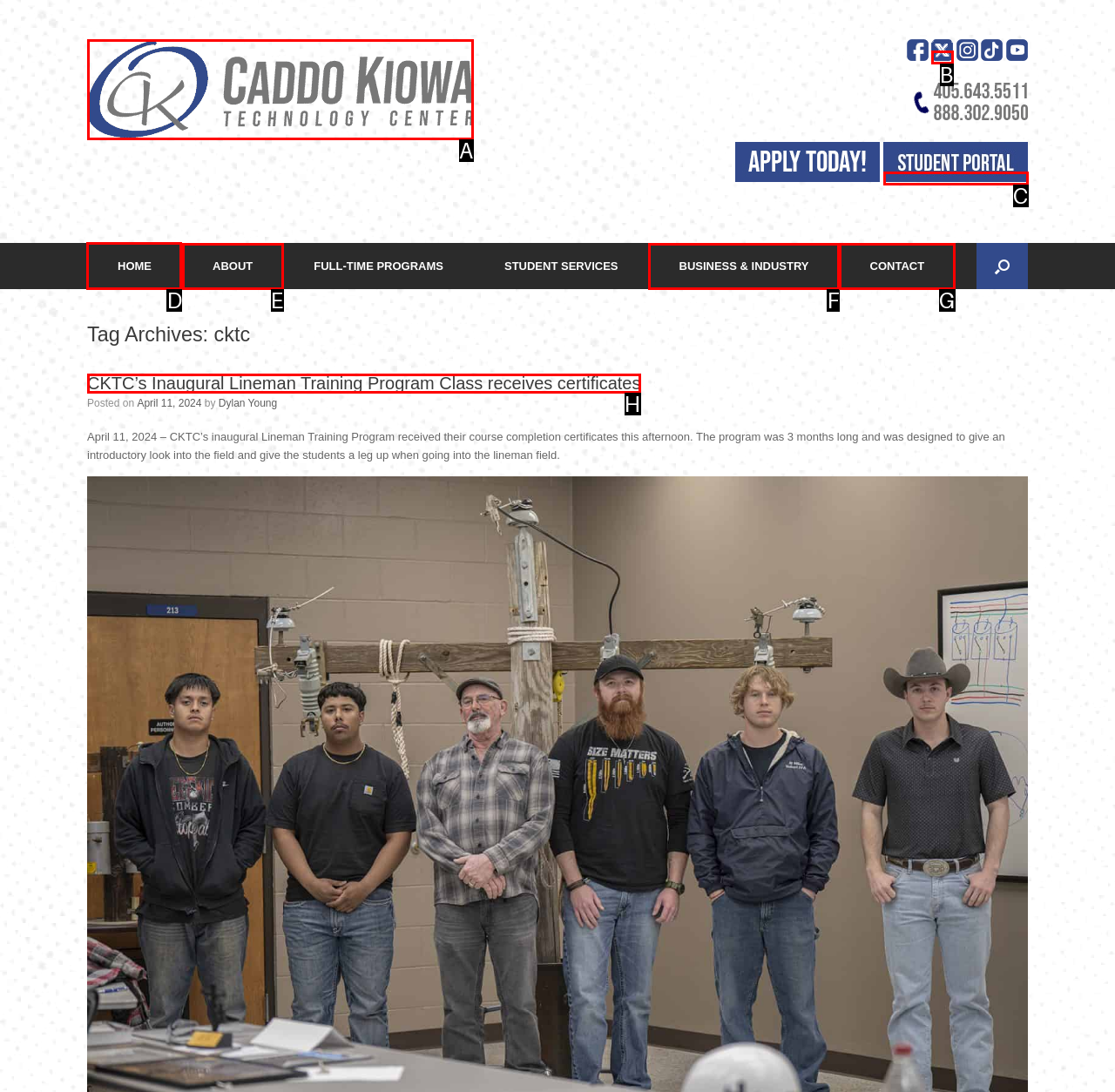Which option should I select to accomplish the task: Go to HOME page? Respond with the corresponding letter from the given choices.

D